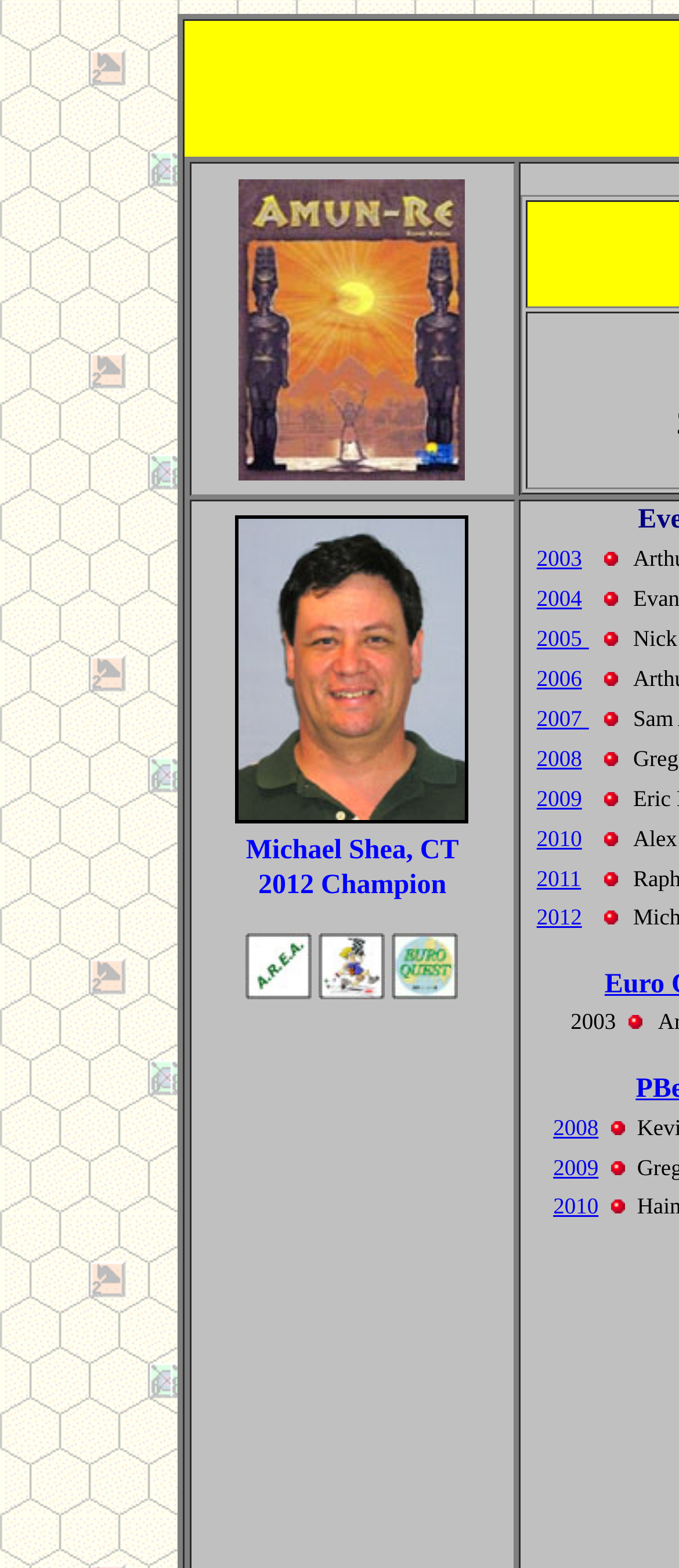Answer in one word or a short phrase: 
What is the text of the first link?

2003